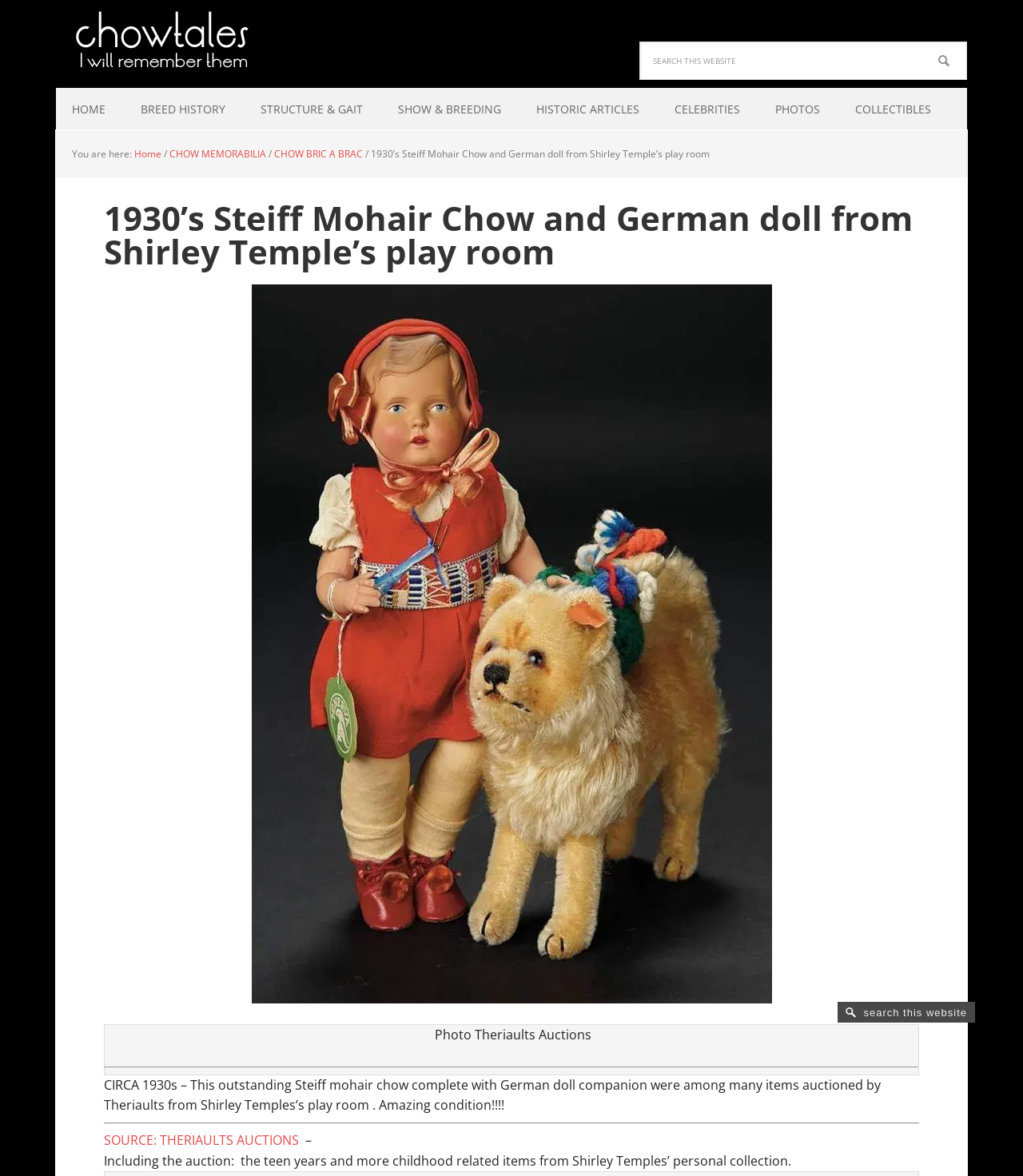Identify the bounding box for the UI element specified in this description: "HISTORIC ARTICLES". The coordinates must be four float numbers between 0 and 1, formatted as [left, top, right, bottom].

[0.509, 0.075, 0.641, 0.111]